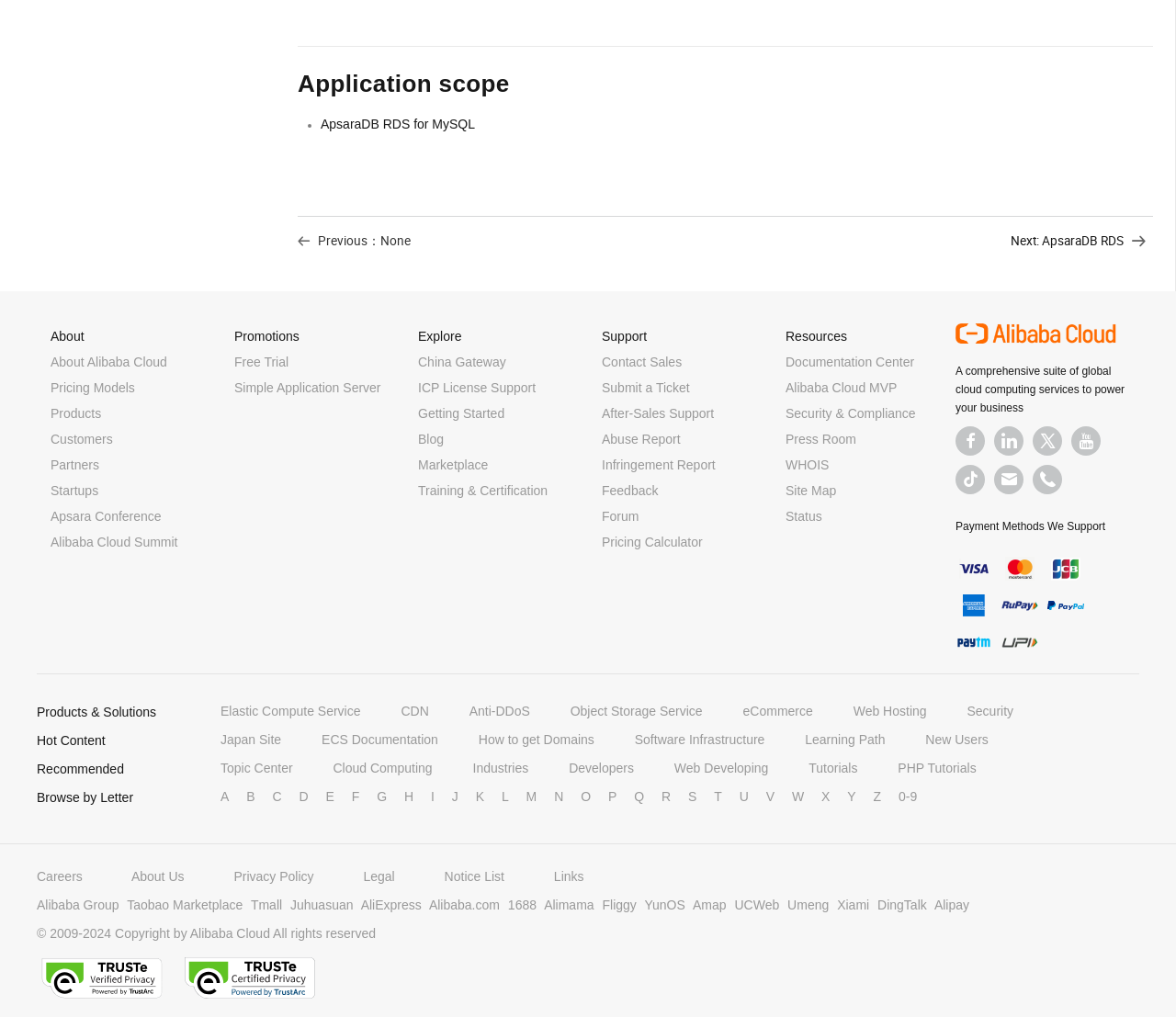What are the payment methods supported?
Refer to the image and respond with a one-word or short-phrase answer.

rupay, upi